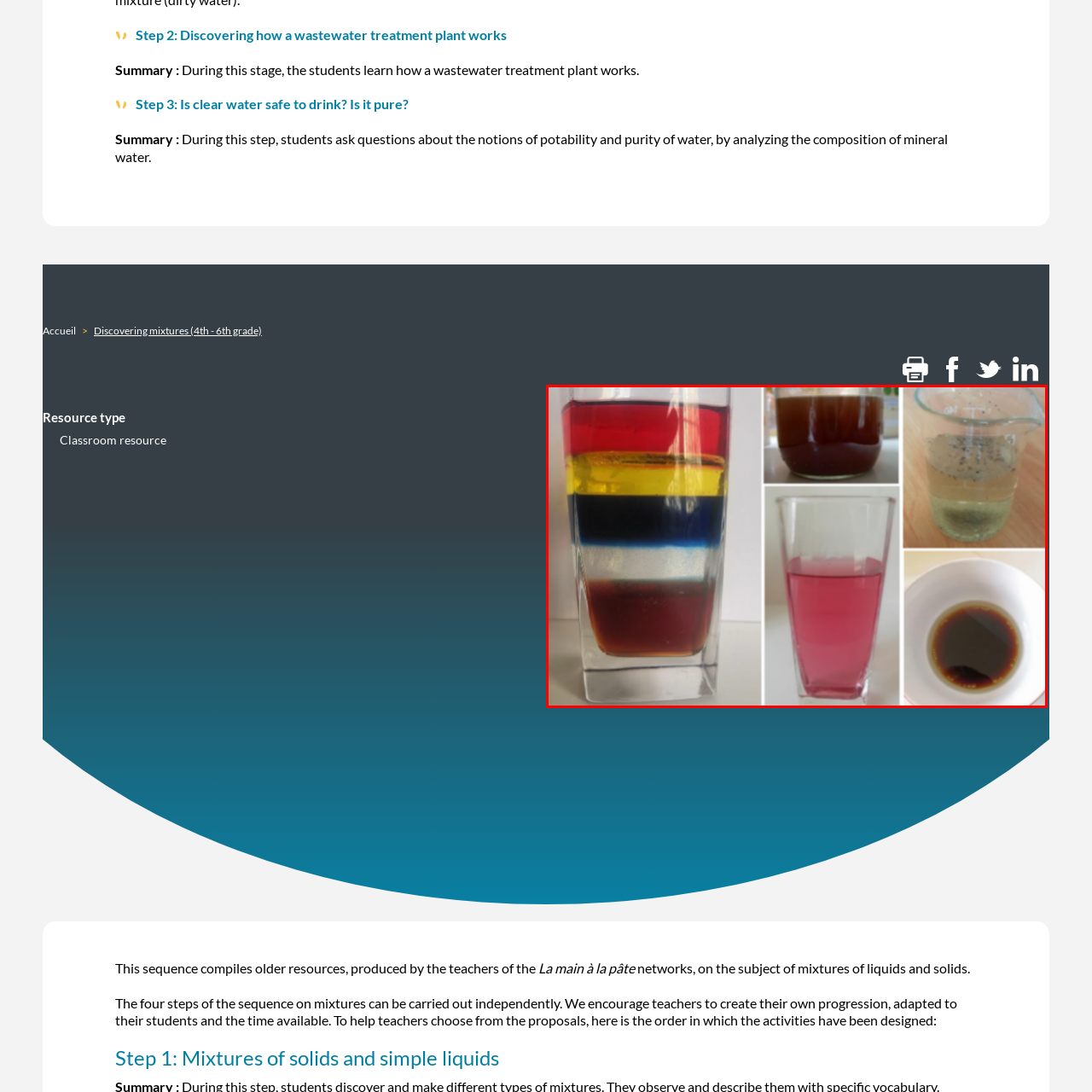Observe the image enclosed by the red rectangle, then respond to the question in one word or phrase:
How many distinct liquids are shown in the image?

Five